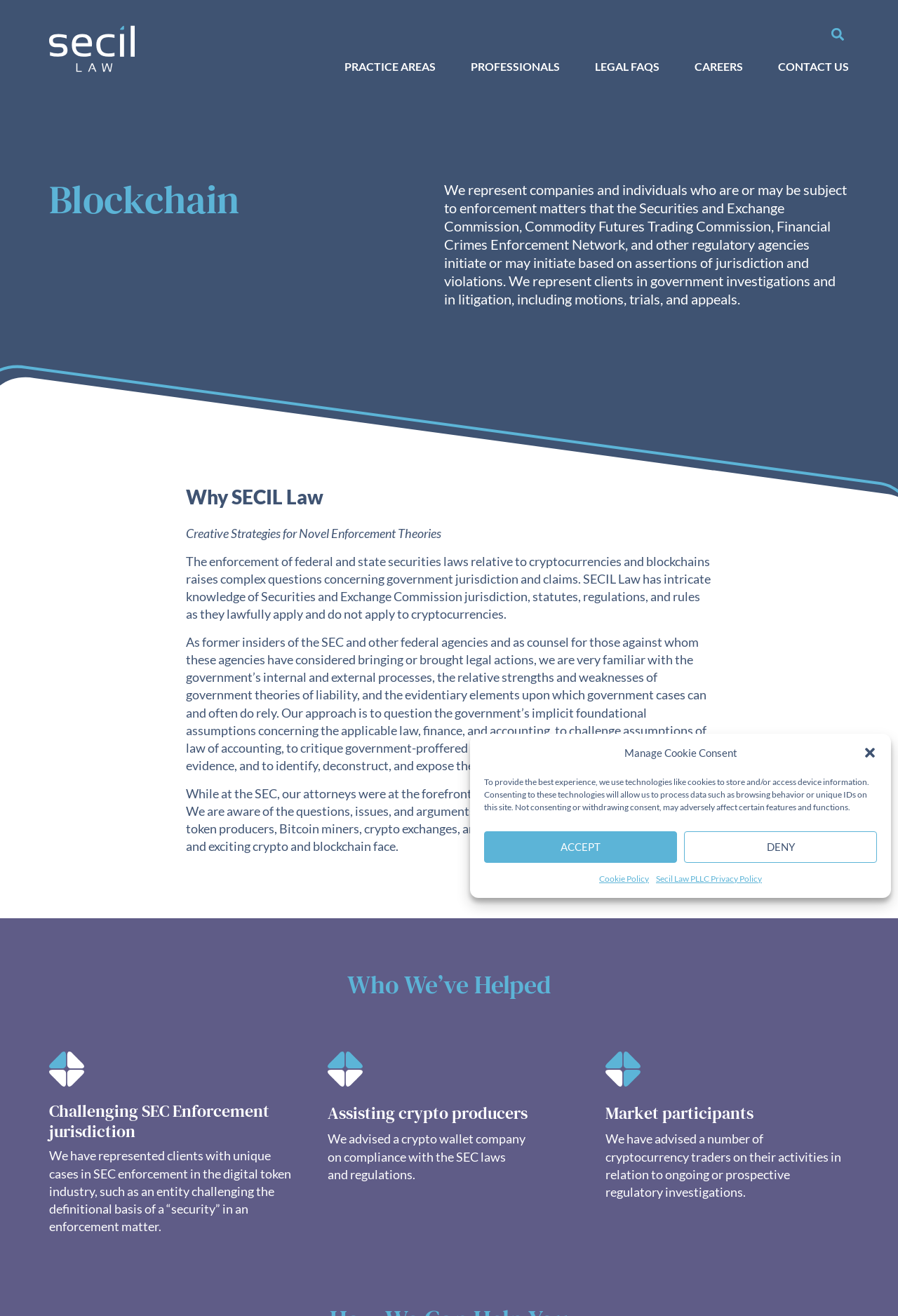Given the description "Secil Law PLLC Privacy Policy", determine the bounding box of the corresponding UI element.

[0.73, 0.661, 0.848, 0.674]